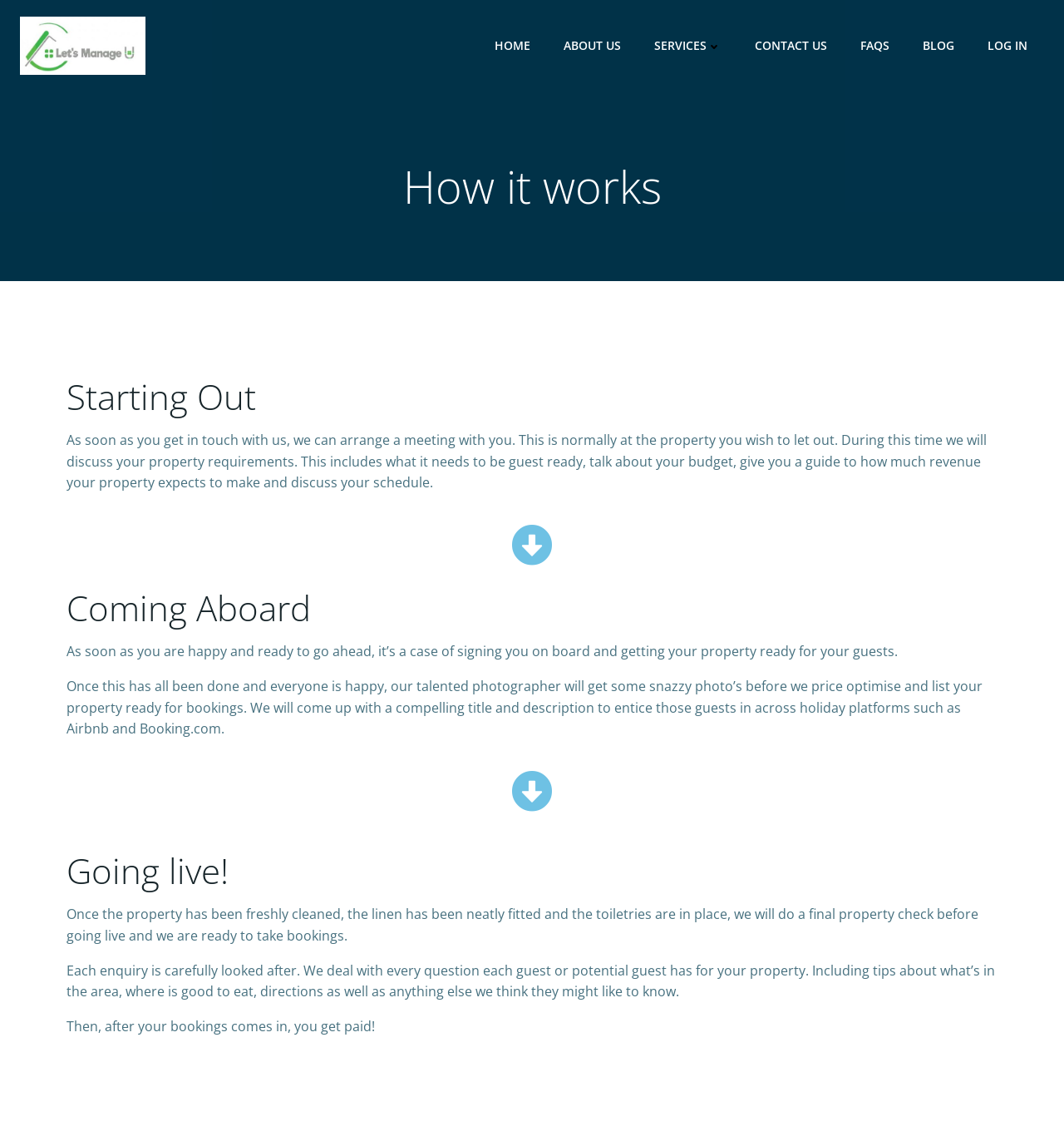Bounding box coordinates should be provided in the format (top-left x, top-left y, bottom-right x, bottom-right y) with all values between 0 and 1. Identify the bounding box for this UI element: parent_node: Email * aria-describedby="email-notes" name="email"

None